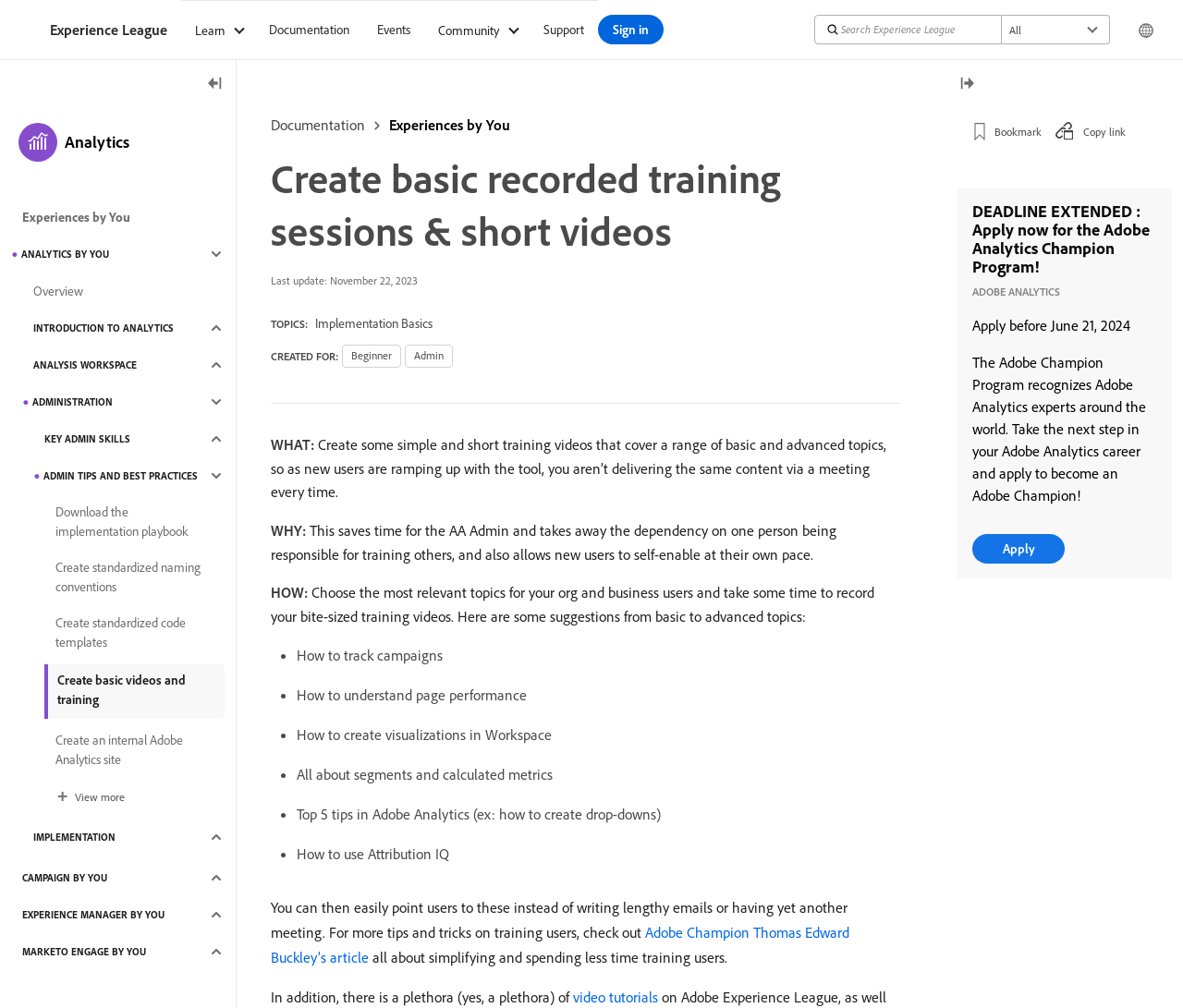Identify the bounding box coordinates for the element you need to click to achieve the following task: "Search for something". The coordinates must be four float values ranging from 0 to 1, formatted as [left, top, right, bottom].

[0.695, 0.015, 0.713, 0.044]